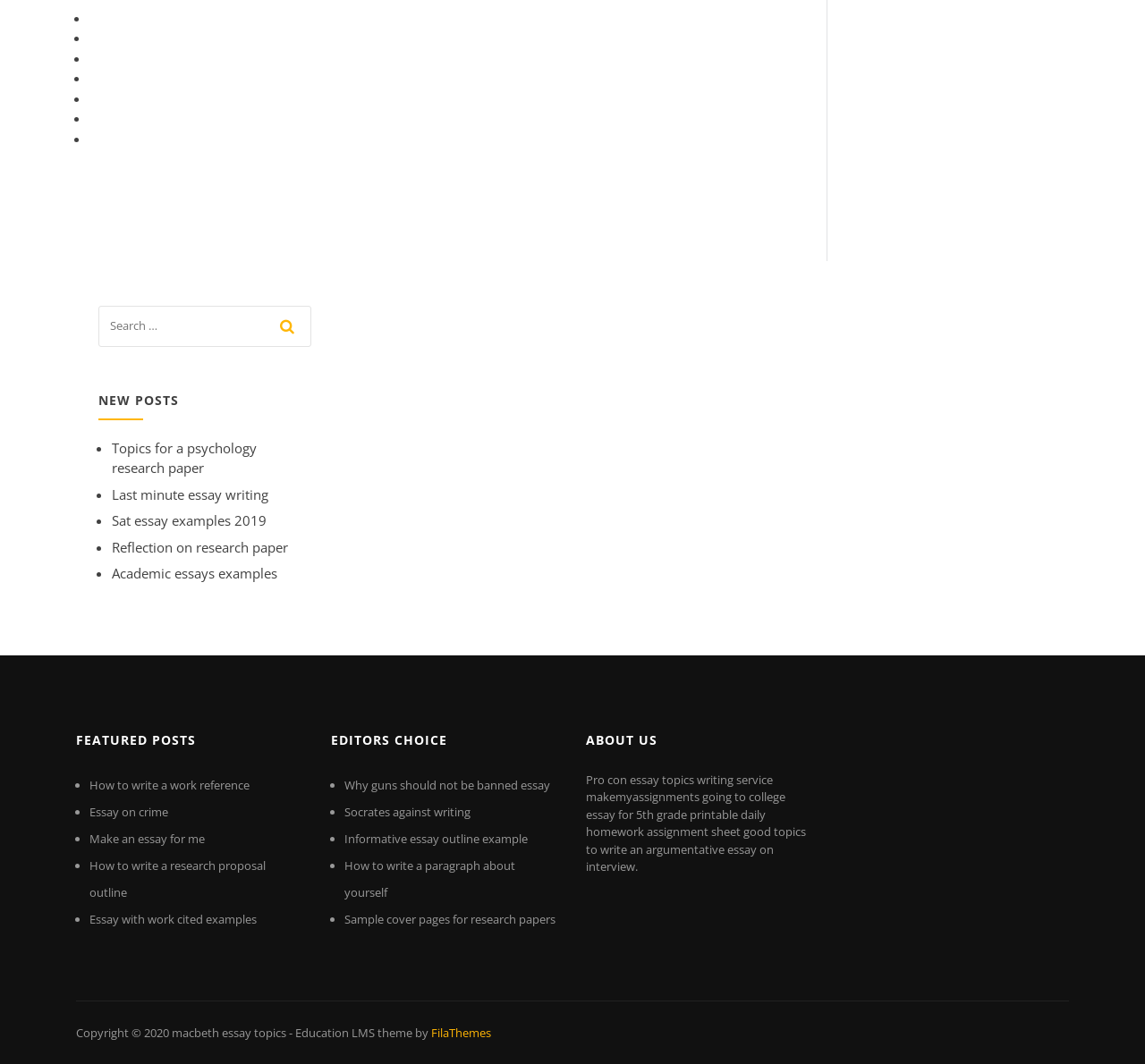Identify the bounding box coordinates for the UI element that matches this description: "Reflection on research paper".

[0.098, 0.506, 0.252, 0.523]